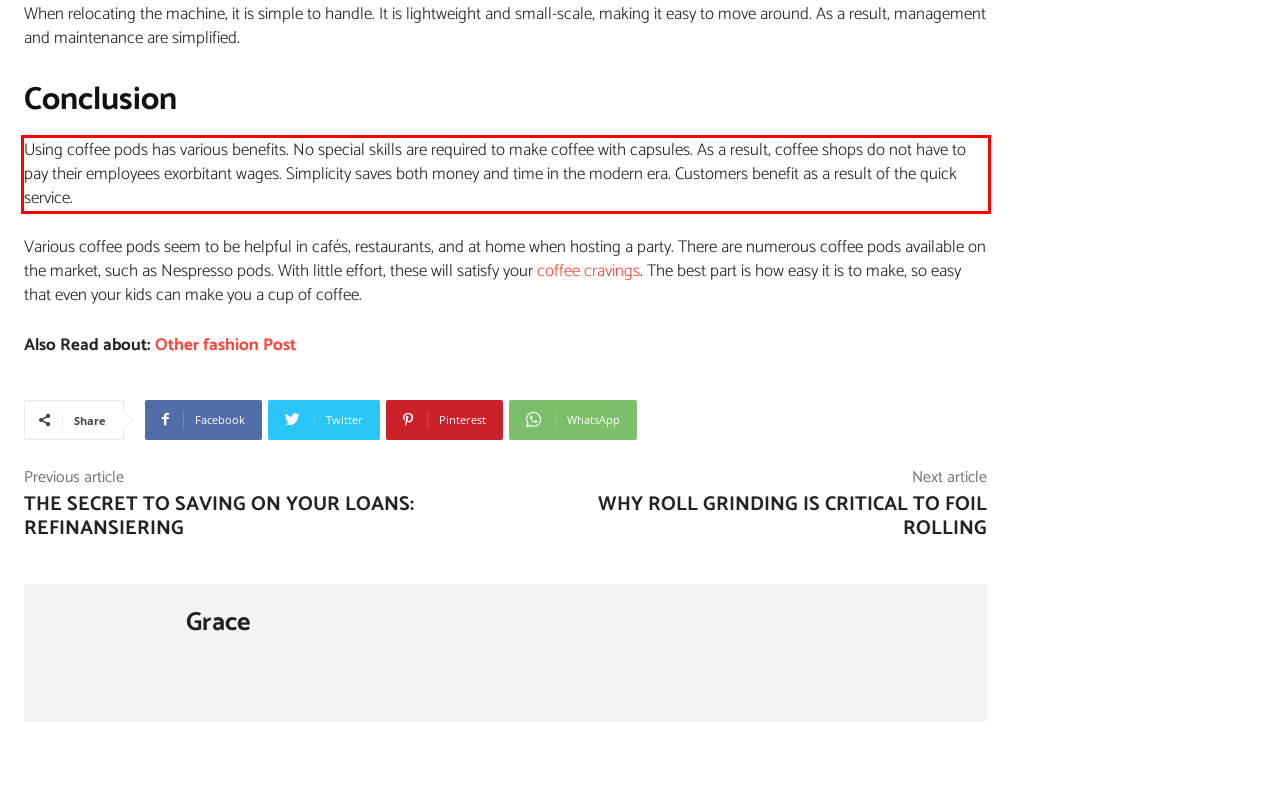Given a screenshot of a webpage with a red bounding box, extract the text content from the UI element inside the red bounding box.

Using coffee pods has various benefits. No special skills are required to make coffee with capsules. As a result, coffee shops do not have to pay their employees exorbitant wages. Simplicity saves both money and time in the modern era. Customers benefit as a result of the quick service.